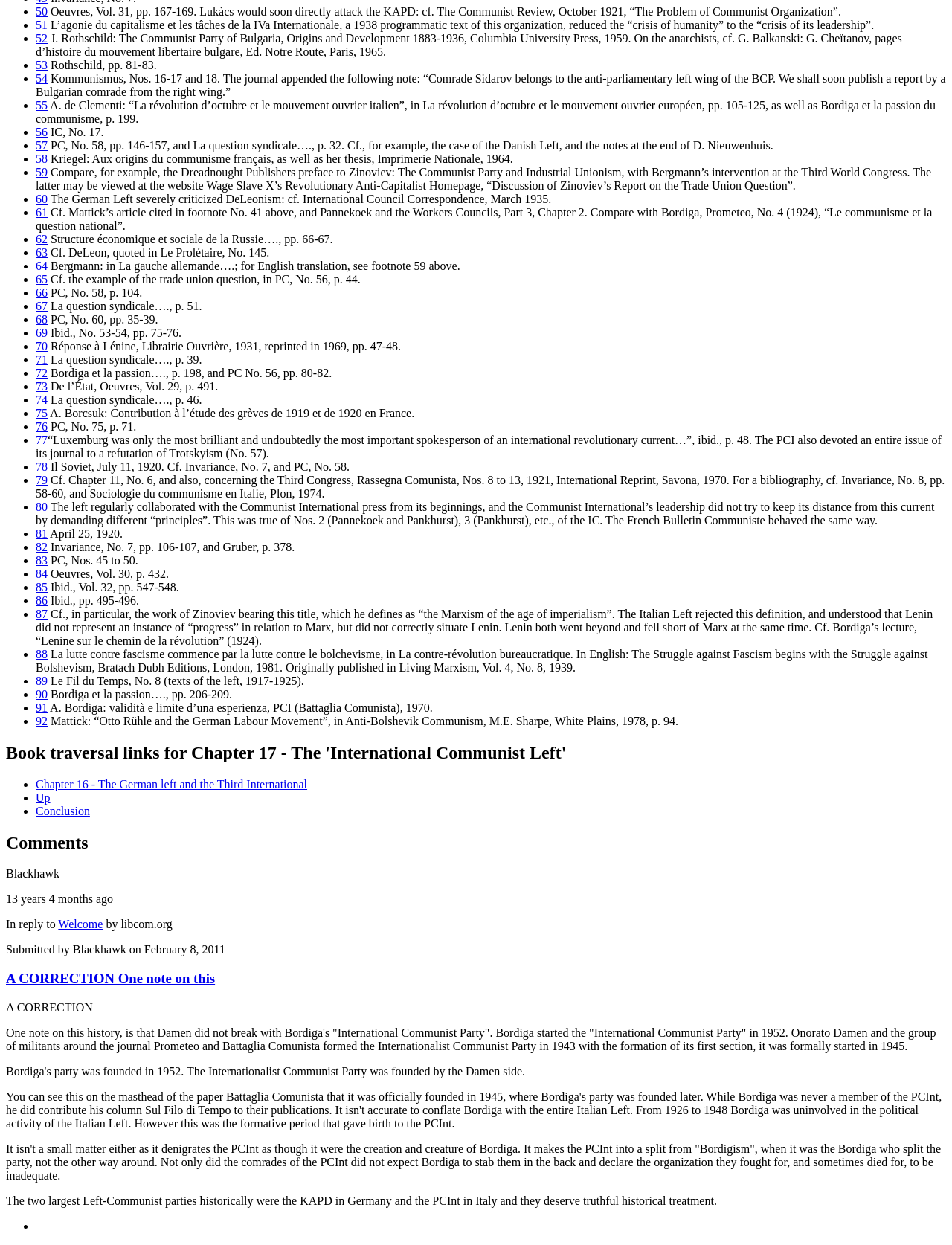What is the title of the article mentioned in footnote 41?
Carefully analyze the image and provide a detailed answer to the question.

The title of the article mentioned in footnote 41 is Mattick’s article, as stated in the StaticText element with OCR text 'Cf. Mattick’s article cited in footnote No. 41 above, and Pannekoek and the Workers Councils, Part 3, Chapter 2.'